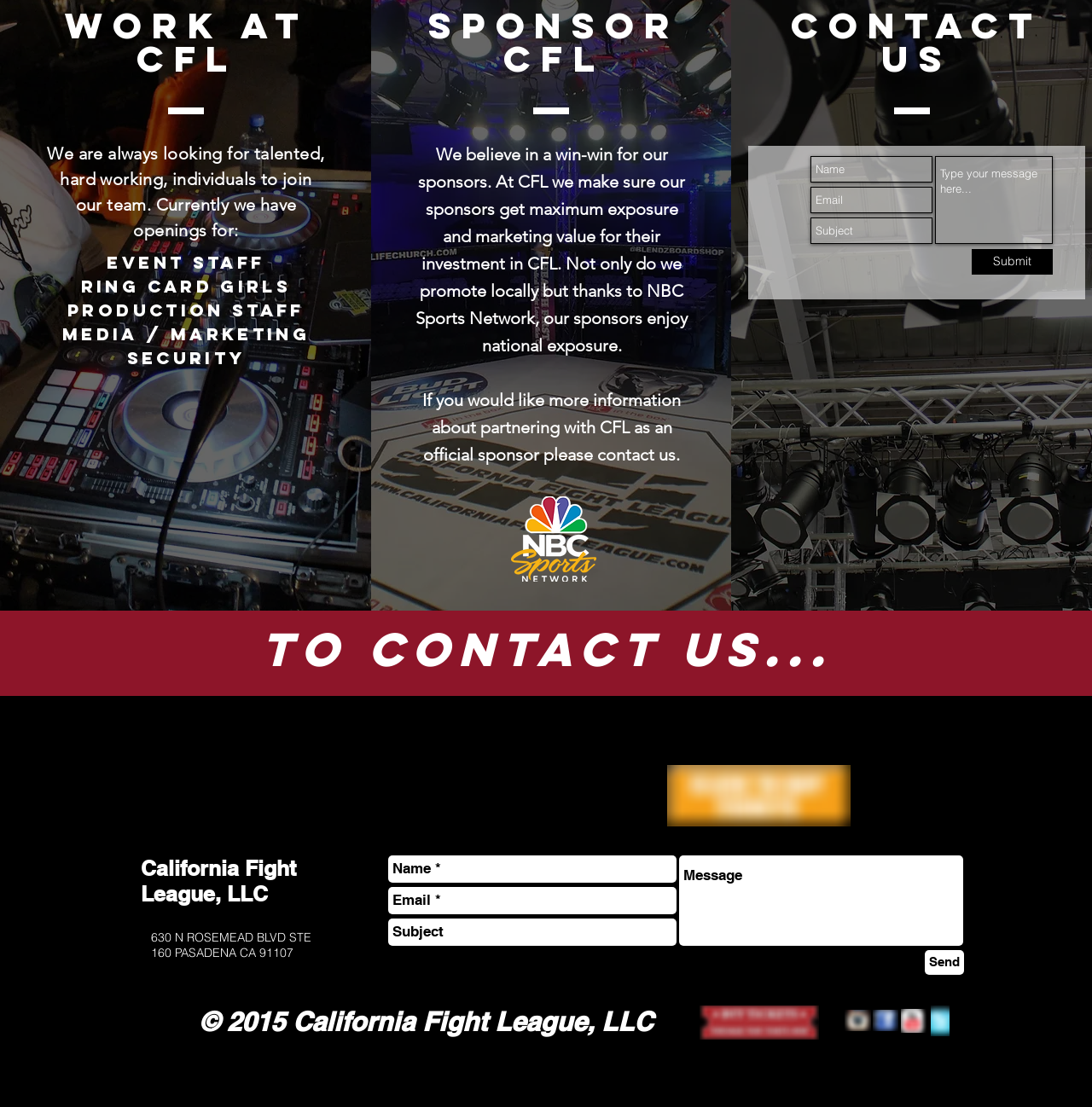Please specify the coordinates of the bounding box for the element that should be clicked to carry out this instruction: "Send a message". The coordinates must be four float numbers between 0 and 1, formatted as [left, top, right, bottom].

[0.847, 0.858, 0.883, 0.88]